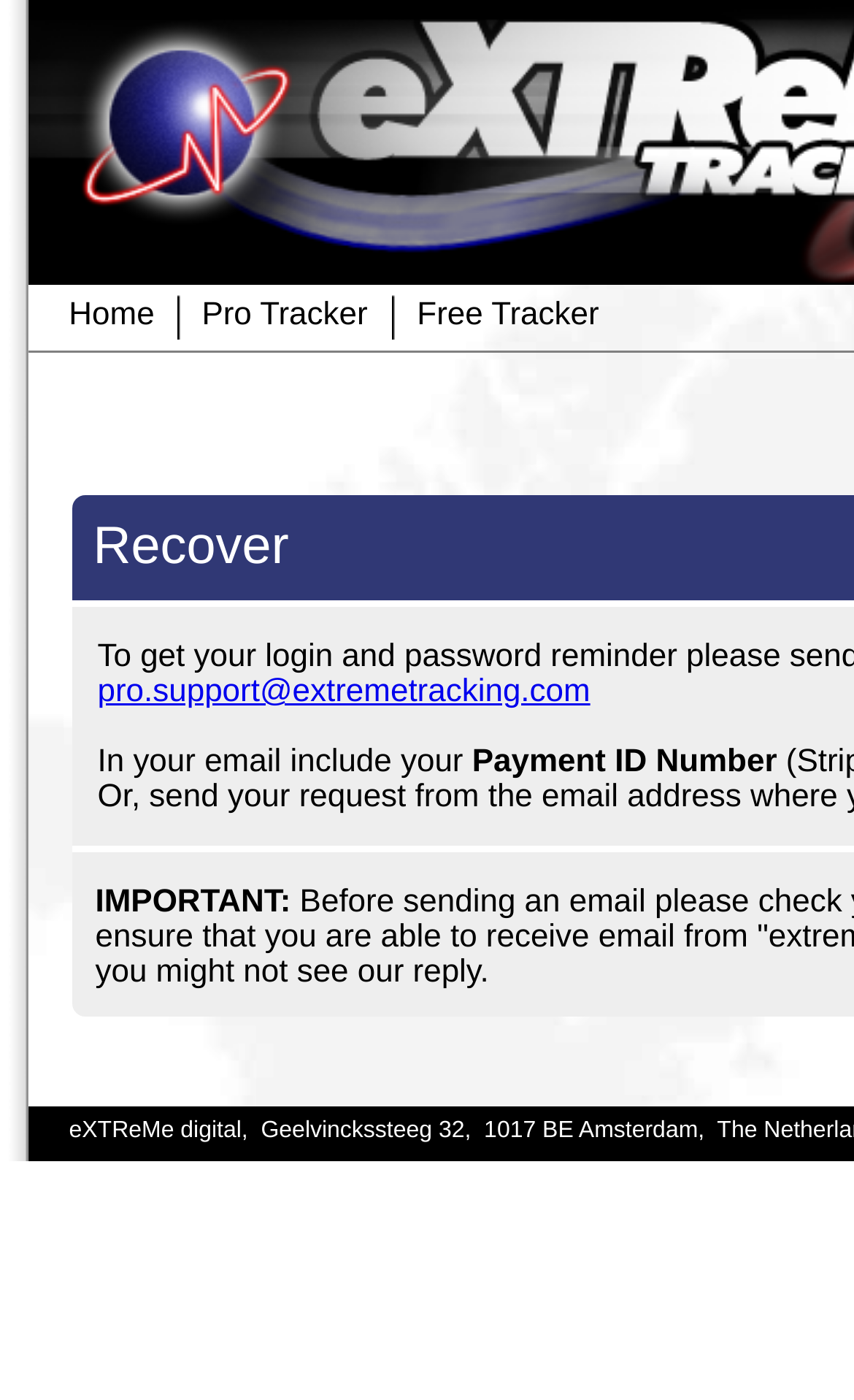Answer the question in a single word or phrase:
How many links are in the top navigation bar?

3